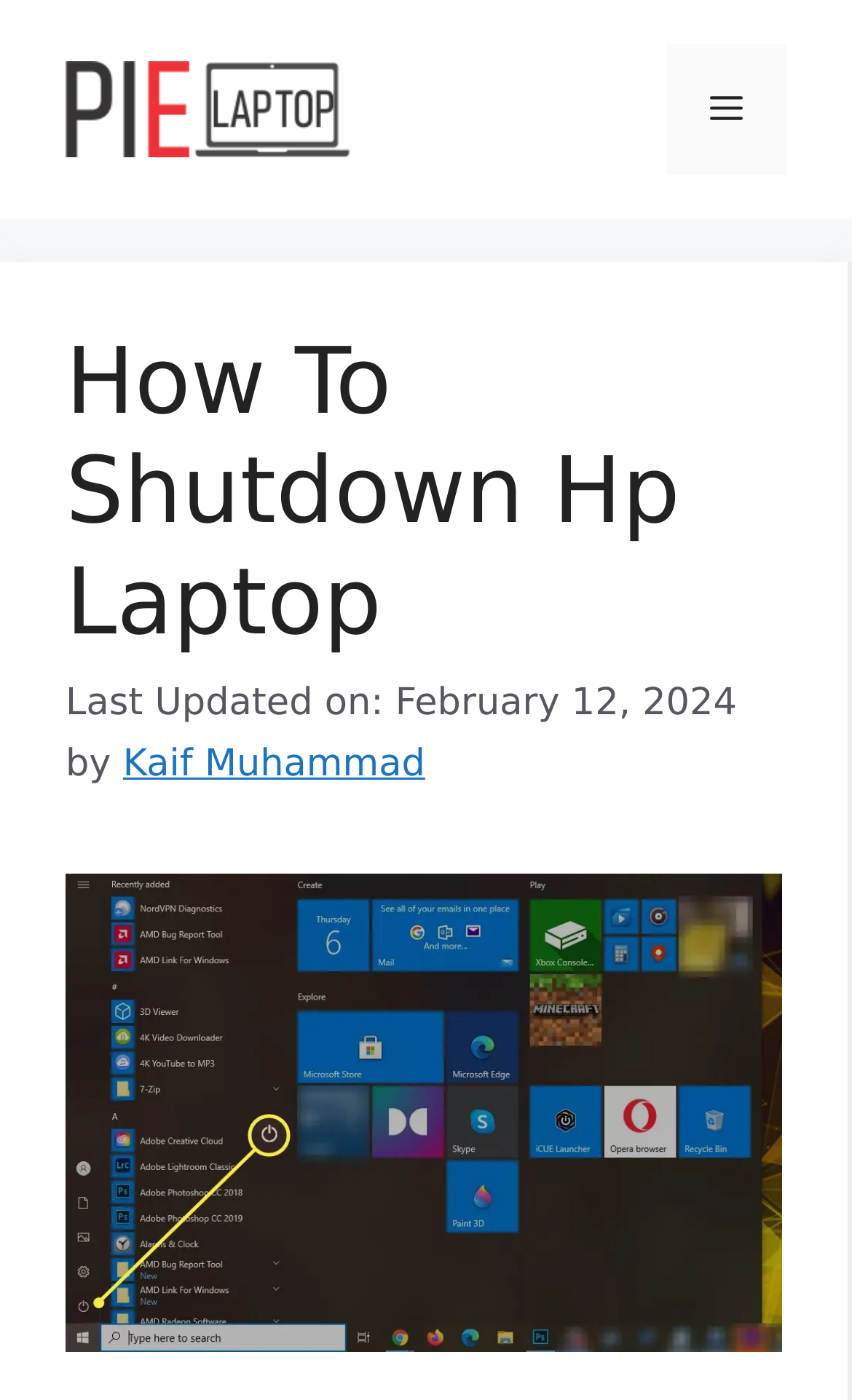What is the topic of the article?
Using the image provided, answer with just one word or phrase.

How to shutdown HP laptop